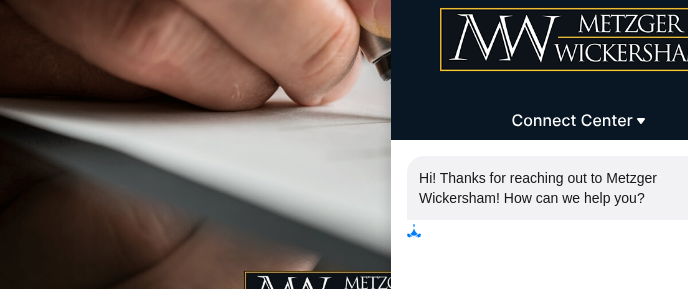What is the name of the chat window?
Using the visual information, respond with a single word or phrase.

Connect Center